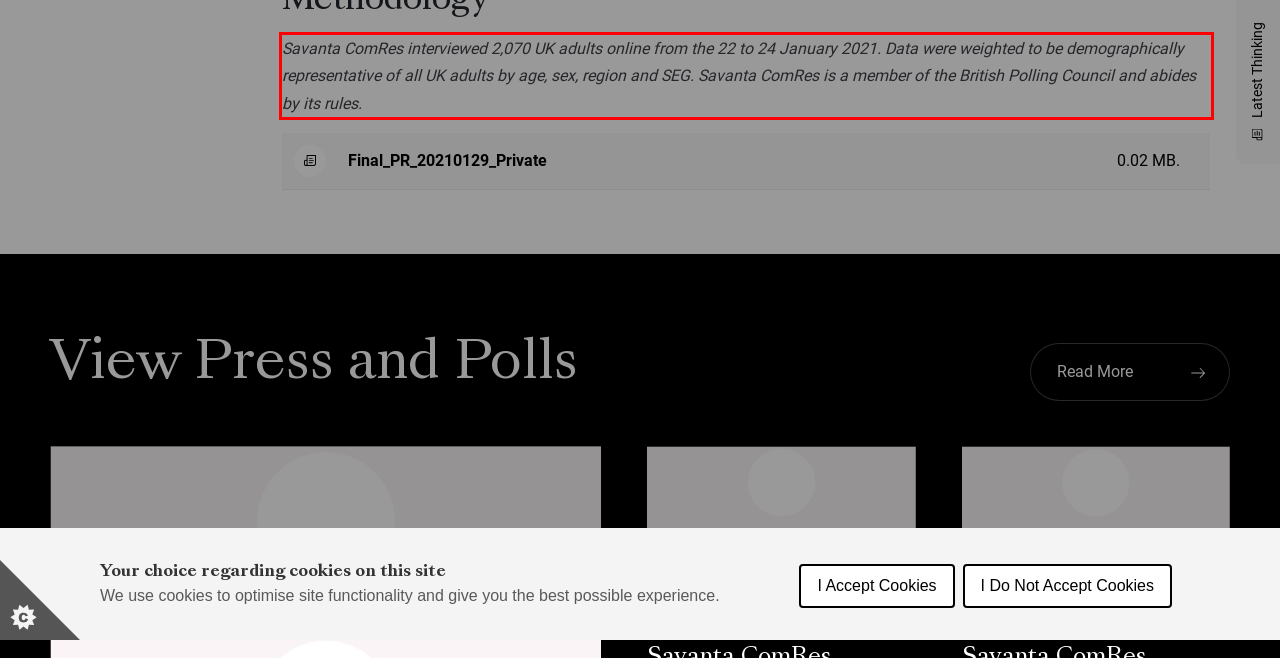Identify the text inside the red bounding box on the provided webpage screenshot by performing OCR.

Savanta ComRes interviewed 2,070 UK adults online from the 22 to 24 January 2021. Data were weighted to be demographically representative of all UK adults by age, sex, region and SEG. Savanta ComRes is a member of the British Polling Council and abides by its rules.